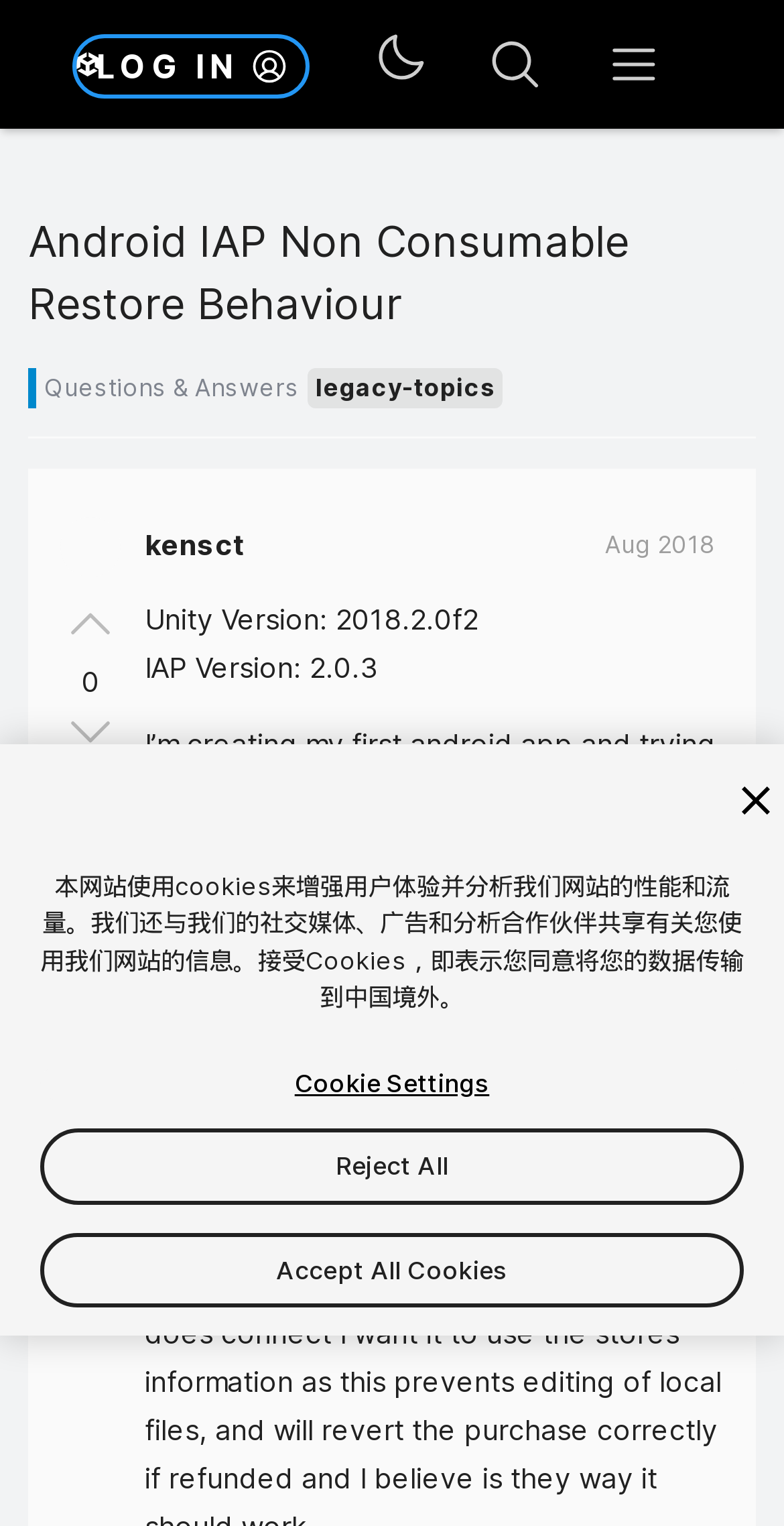What is the Unity Version used?
Please provide an in-depth and detailed response to the question.

The Unity Version used can be found in the static text element with the text 'Unity Version: 2018.2.0f2' which is located in the section that displays the discussion information.